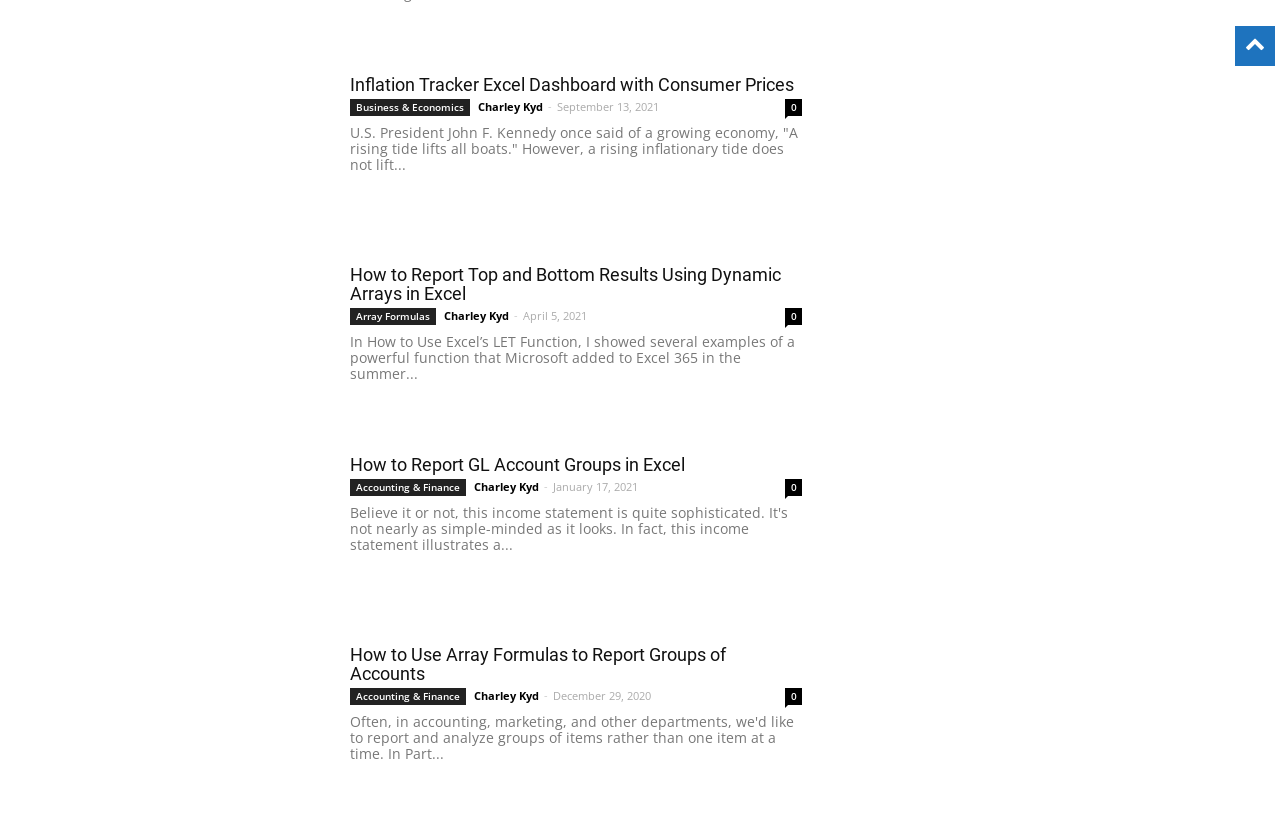What Excel functions are mentioned on the webpage?
Give a detailed response to the question by analyzing the screenshot.

After analyzing the webpage content, I can see that the webpage mentions several Excel functions, including LET, SORTBY, and SEQUENCE, which are used in various tutorials and examples.